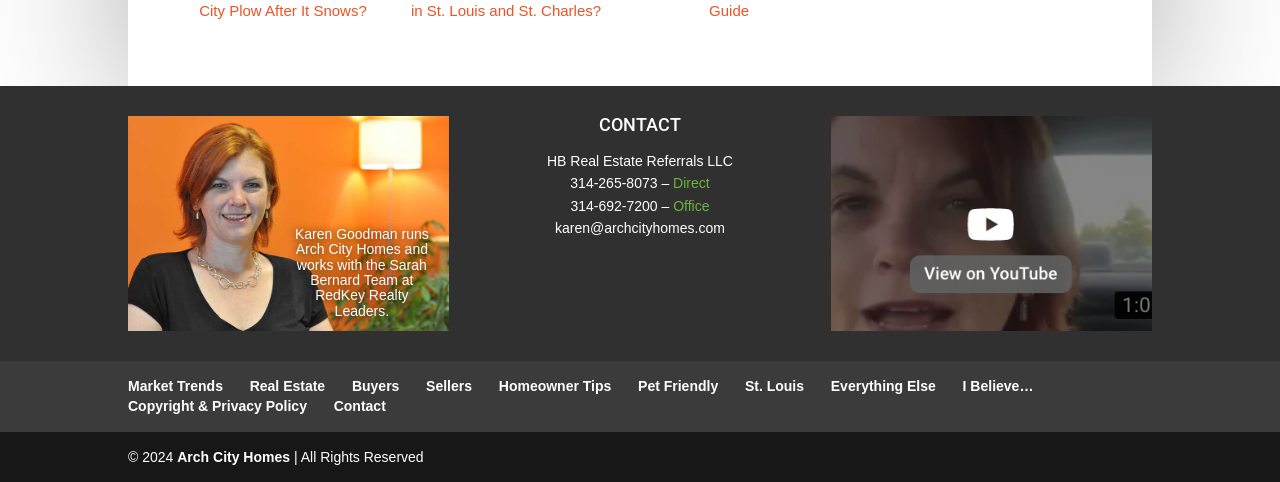Please use the details from the image to answer the following question comprehensively:
How many phone numbers are provided on the webpage?

There are three phone numbers provided on the webpage, which are '314-265-8073', '314-692-7200', and they are mentioned in the link elements.